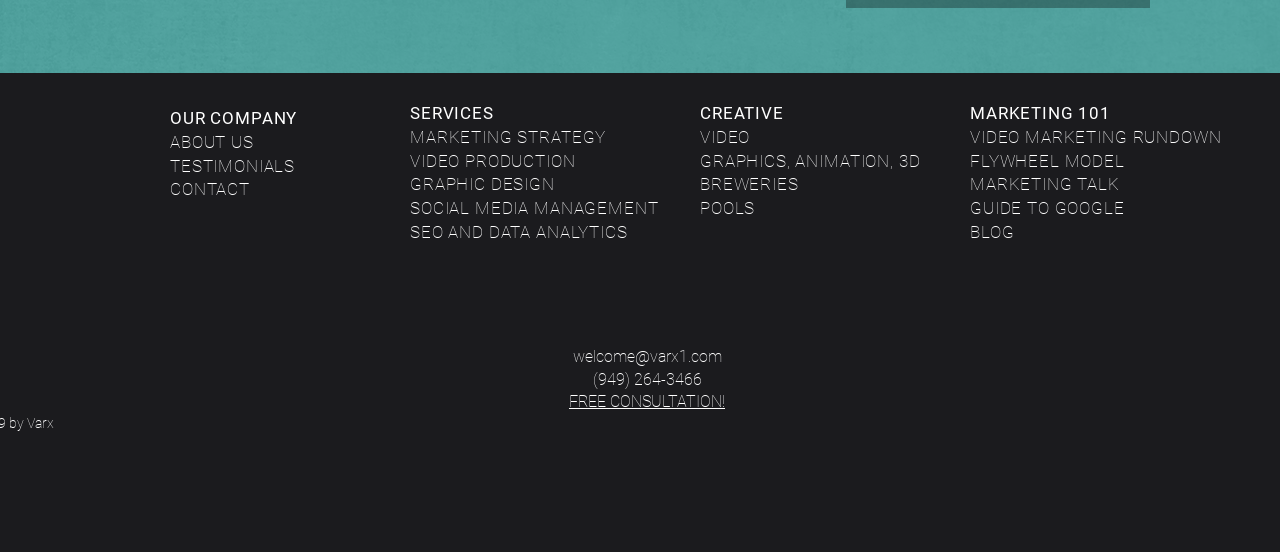Identify the bounding box coordinates of the clickable region required to complete the instruction: "Read MARKETING 101". The coordinates should be given as four float numbers within the range of 0 and 1, i.e., [left, top, right, bottom].

[0.758, 0.187, 0.868, 0.223]